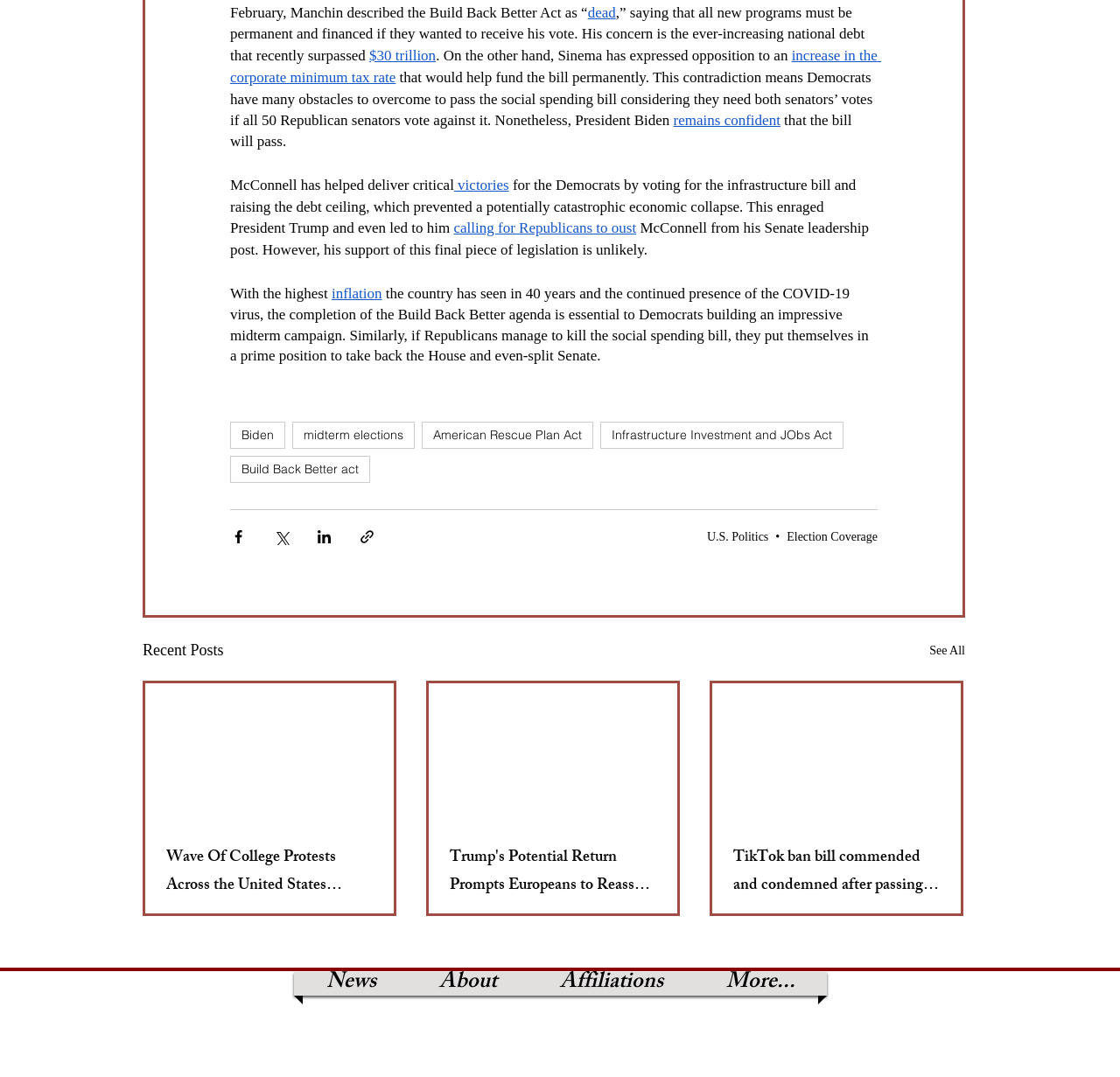Using a single word or phrase, answer the following question: 
What is the topic of the first article under 'Recent Posts'?

Israel-Palestine Conflict